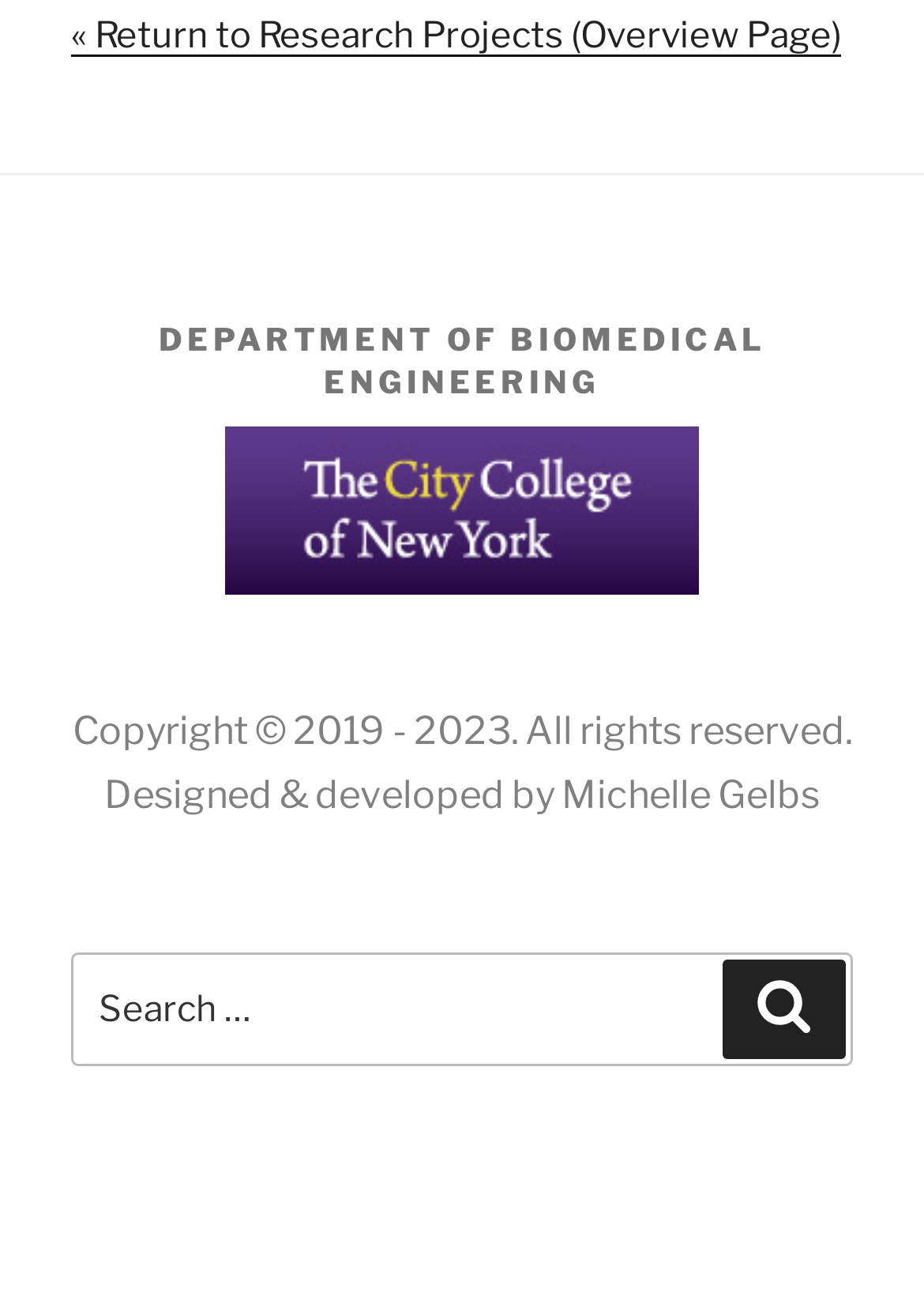What is the purpose of the search bar?
Examine the webpage screenshot and provide an in-depth answer to the question.

I found the answer by examining the search bar element, which has a static text 'Search for:' next to it, indicating its purpose.